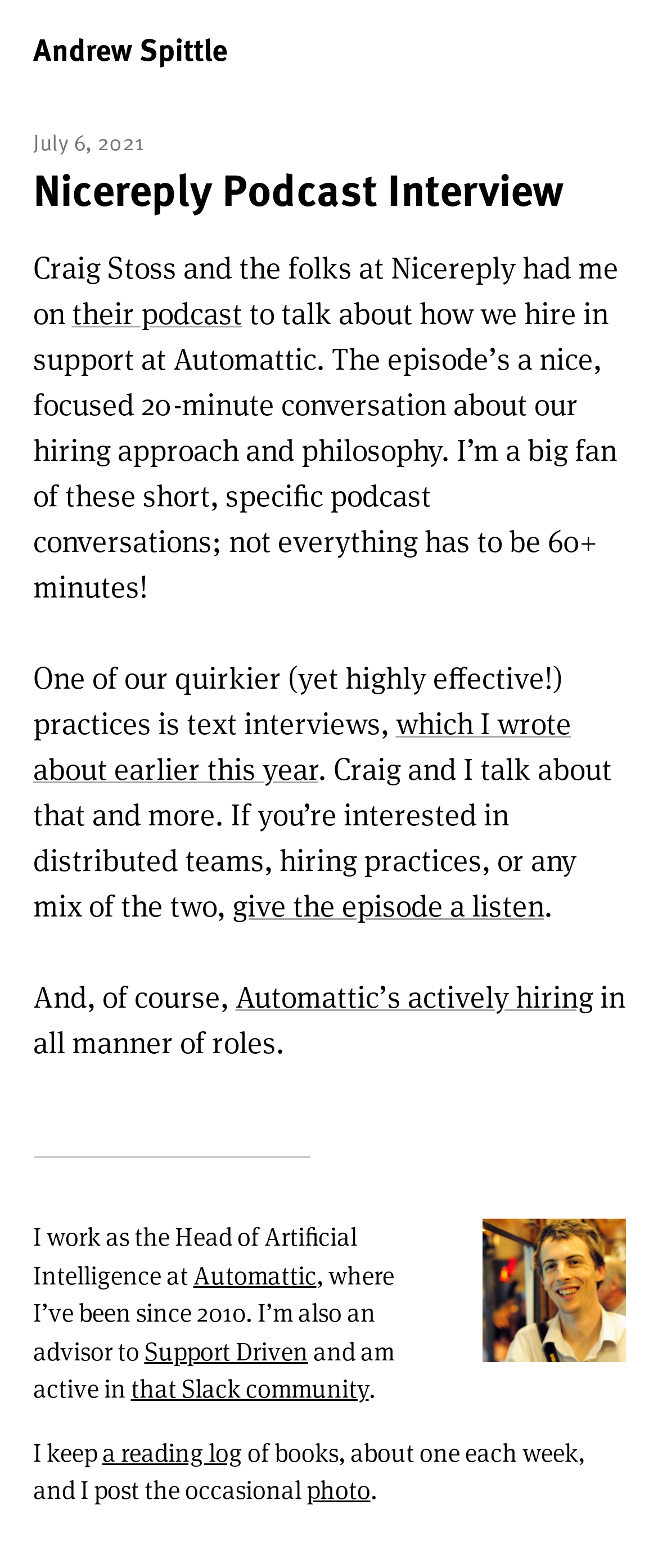Provide a brief response to the question below using a single word or phrase: 
What is the name of the person interviewed?

Andrew Spittle